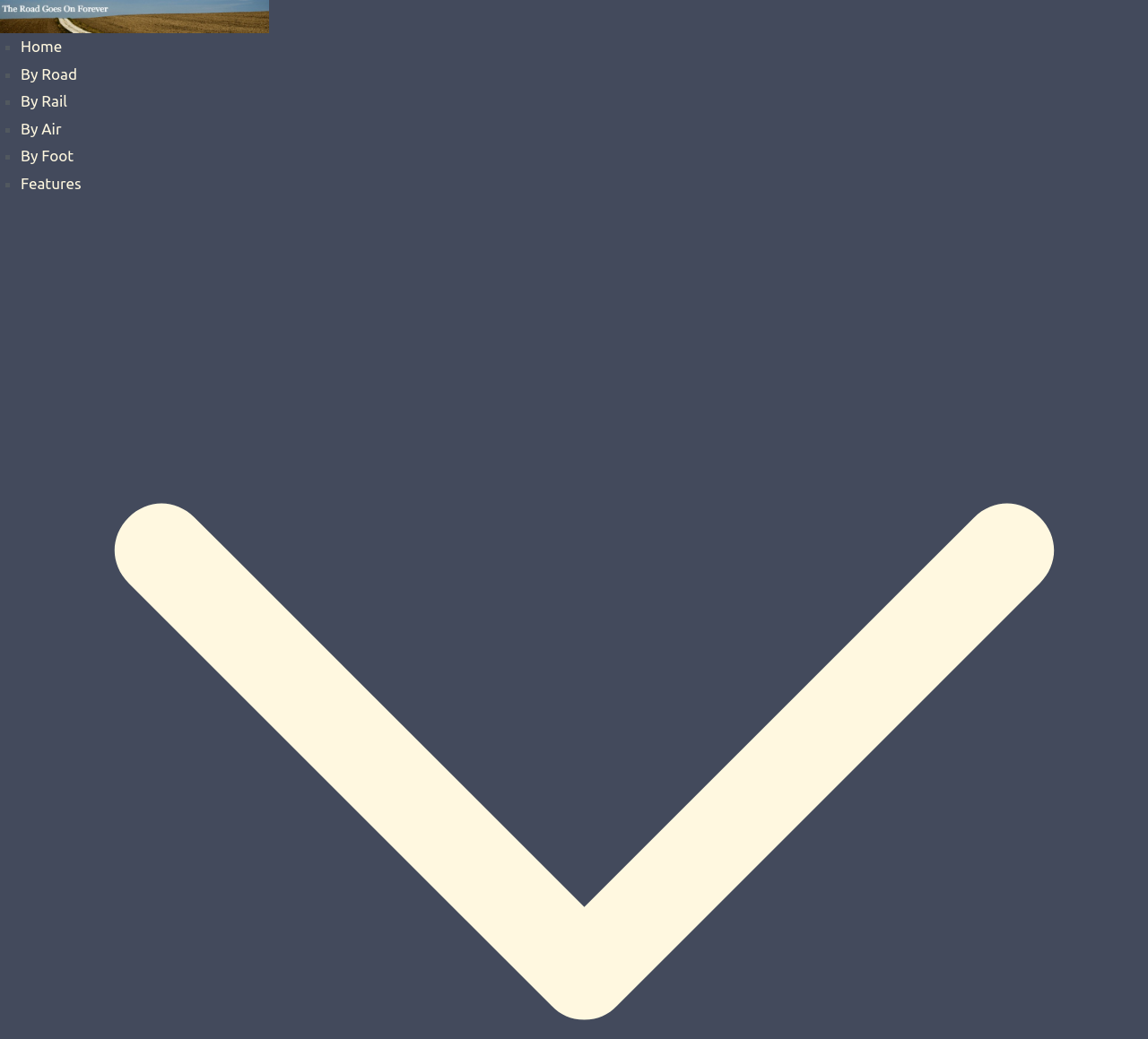Detail the features and information presented on the webpage.

The webpage is about explaining the concept of slow TV, with a focus on its history and evolution. At the top-left corner, there is a logo or icon with the text "The Road Goes On Forever" which is also a clickable link. Below this, there is a horizontal menu with five links: "Home", "By Road", "By Rail", "By Air", and "By Foot", each preceded by a bullet point (■). These links are positioned from left to right, with the "Home" link being the leftmost and the "By Foot" link being the rightmost.

To the right of the logo, there is a static text "Moving Is The Closest Thing To Being Free" which is positioned slightly above the horizontal menu. There is also another instance of the "The Road Goes On Forever" link, positioned to the right of the static text.

The webpage likely contains more content below this menu, possibly including video examples, tips for creators, and other information related to slow TV, as hinted by the meta description. However, this information is not provided in the accessibility tree.